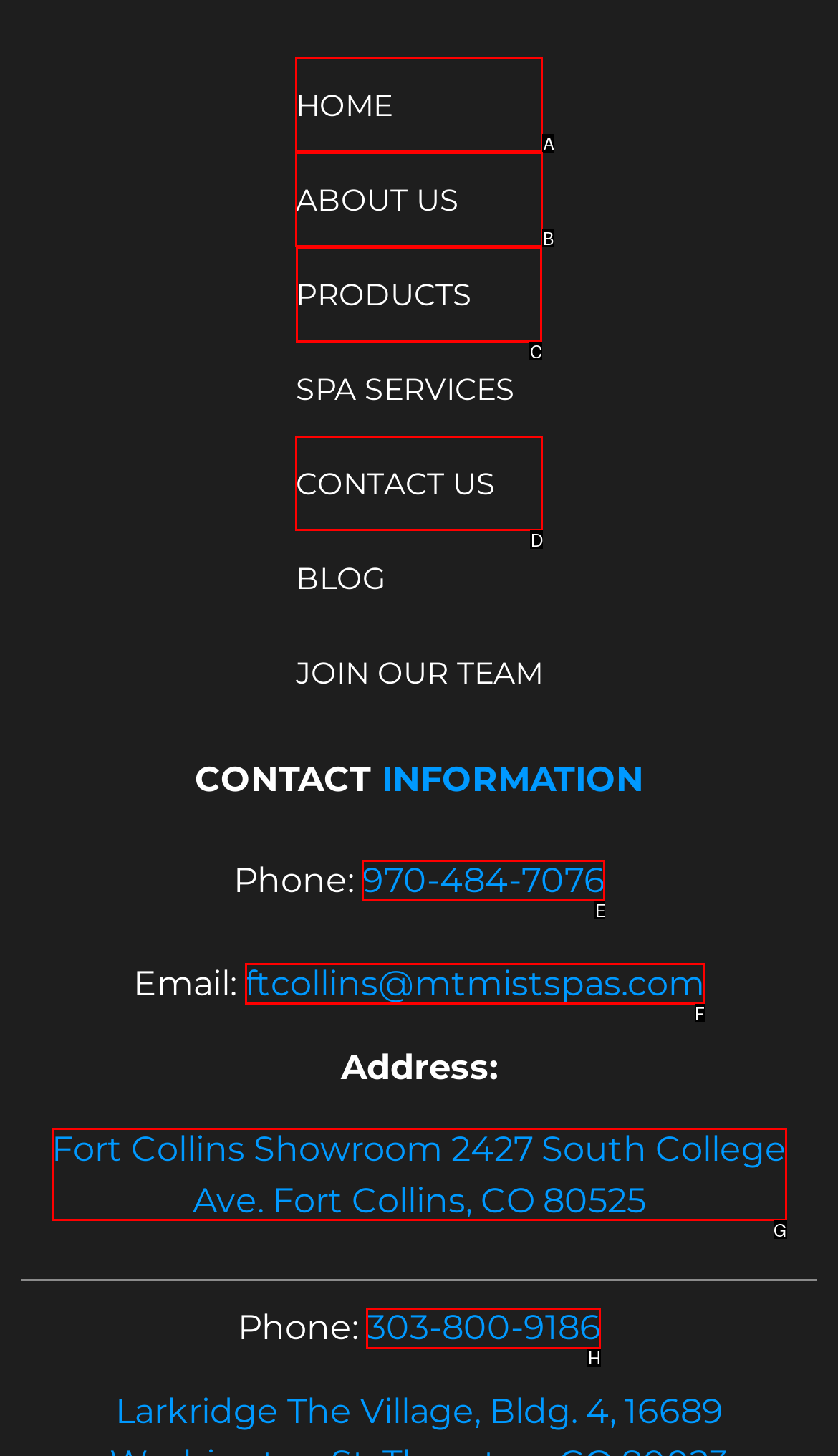Choose the HTML element that should be clicked to achieve this task: view products
Respond with the letter of the correct choice.

C